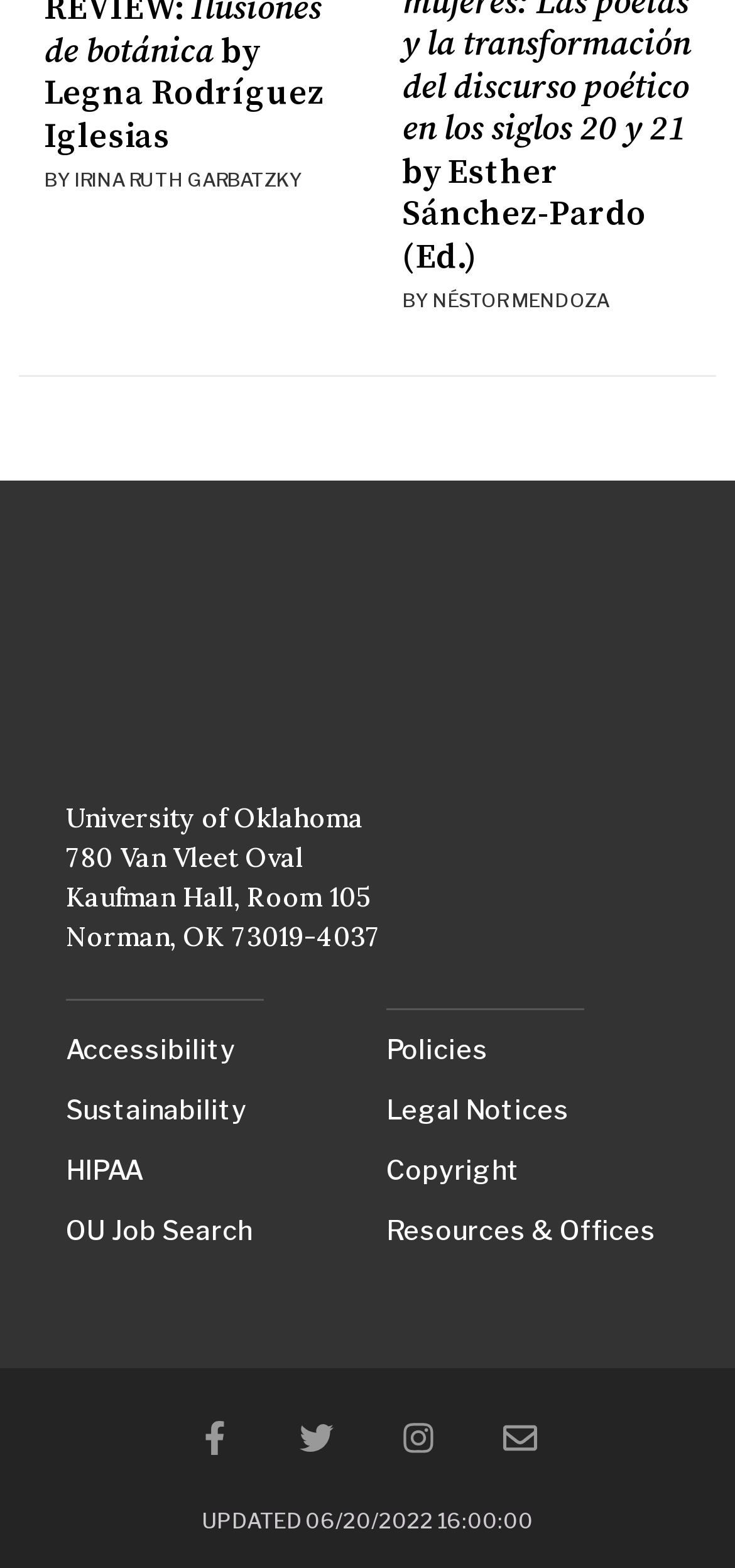Respond to the following query with just one word or a short phrase: 
How many social media links are there?

4